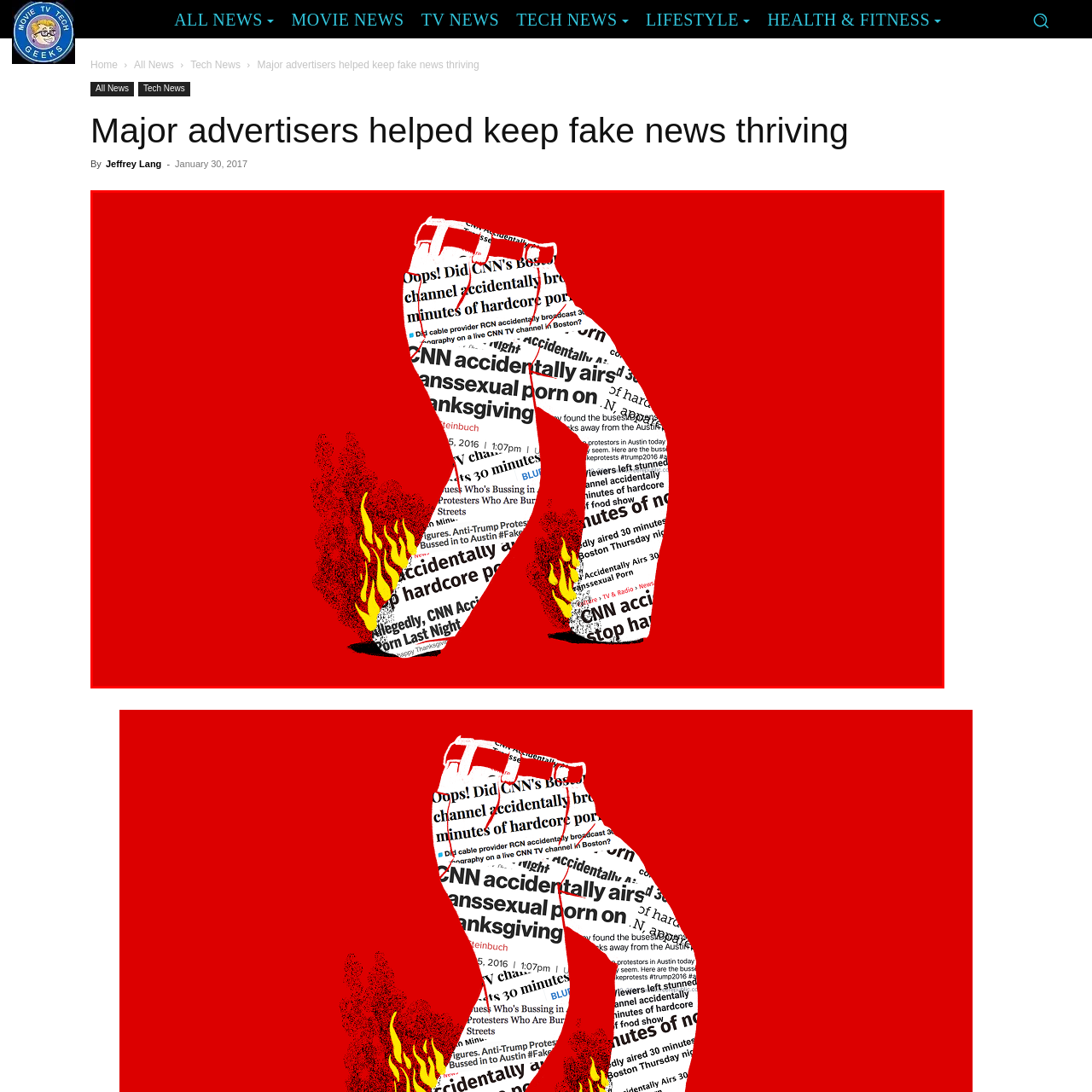What is the subject of the satirical design?
Inspect the image enclosed in the red bounding box and provide a thorough answer based on the information you see.

The satirical design of the pants features various headlines and snippets of text referencing incidents of accidental broadcasting by CNN, cleverly critiquing the sensationalism in media reporting.